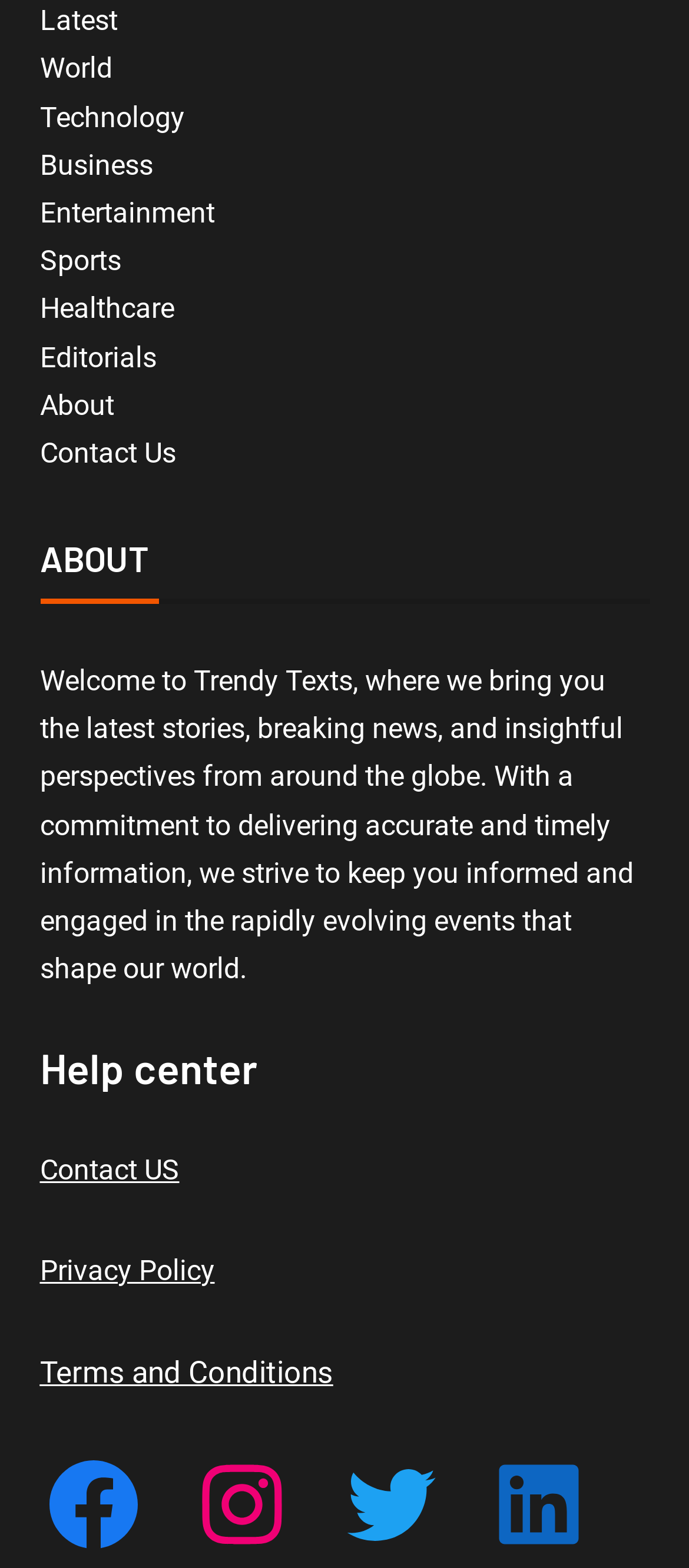Determine the bounding box coordinates for the clickable element required to fulfill the instruction: "Read about Technology". Provide the coordinates as four float numbers between 0 and 1, i.e., [left, top, right, bottom].

[0.058, 0.064, 0.268, 0.085]